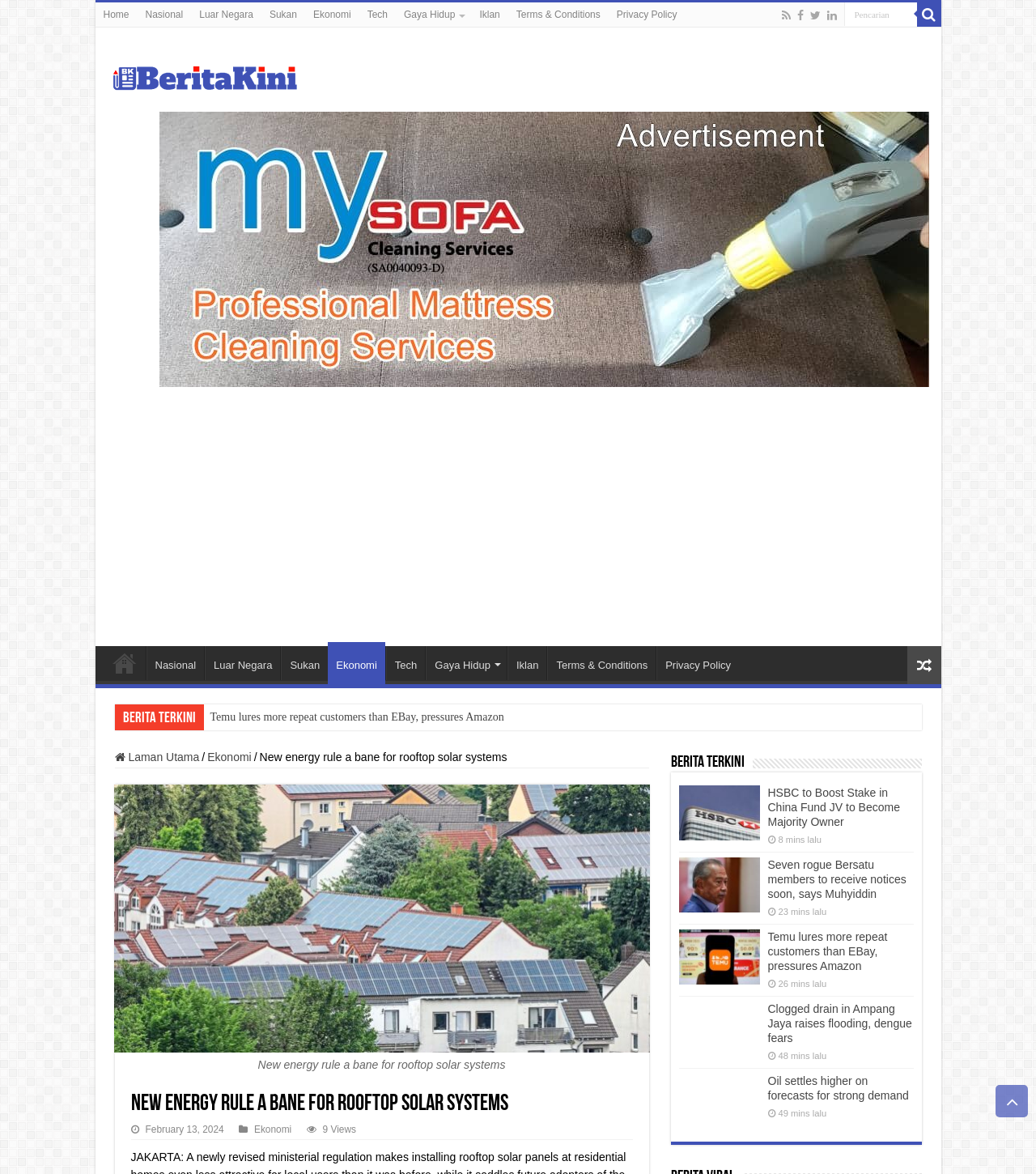Please determine the bounding box coordinates for the UI element described as: "Sukan".

[0.252, 0.002, 0.295, 0.023]